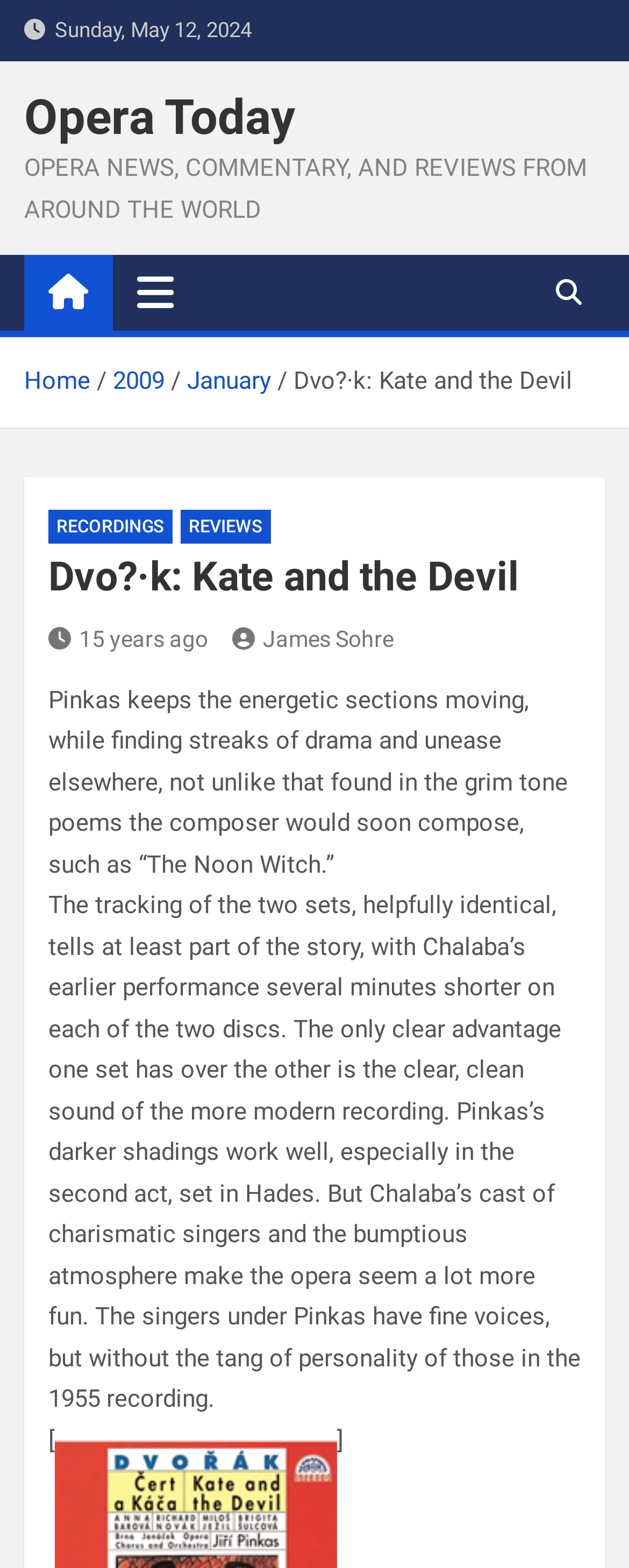What is the name of the opera being reviewed?
Based on the image, answer the question with a single word or brief phrase.

Kate and the Devil